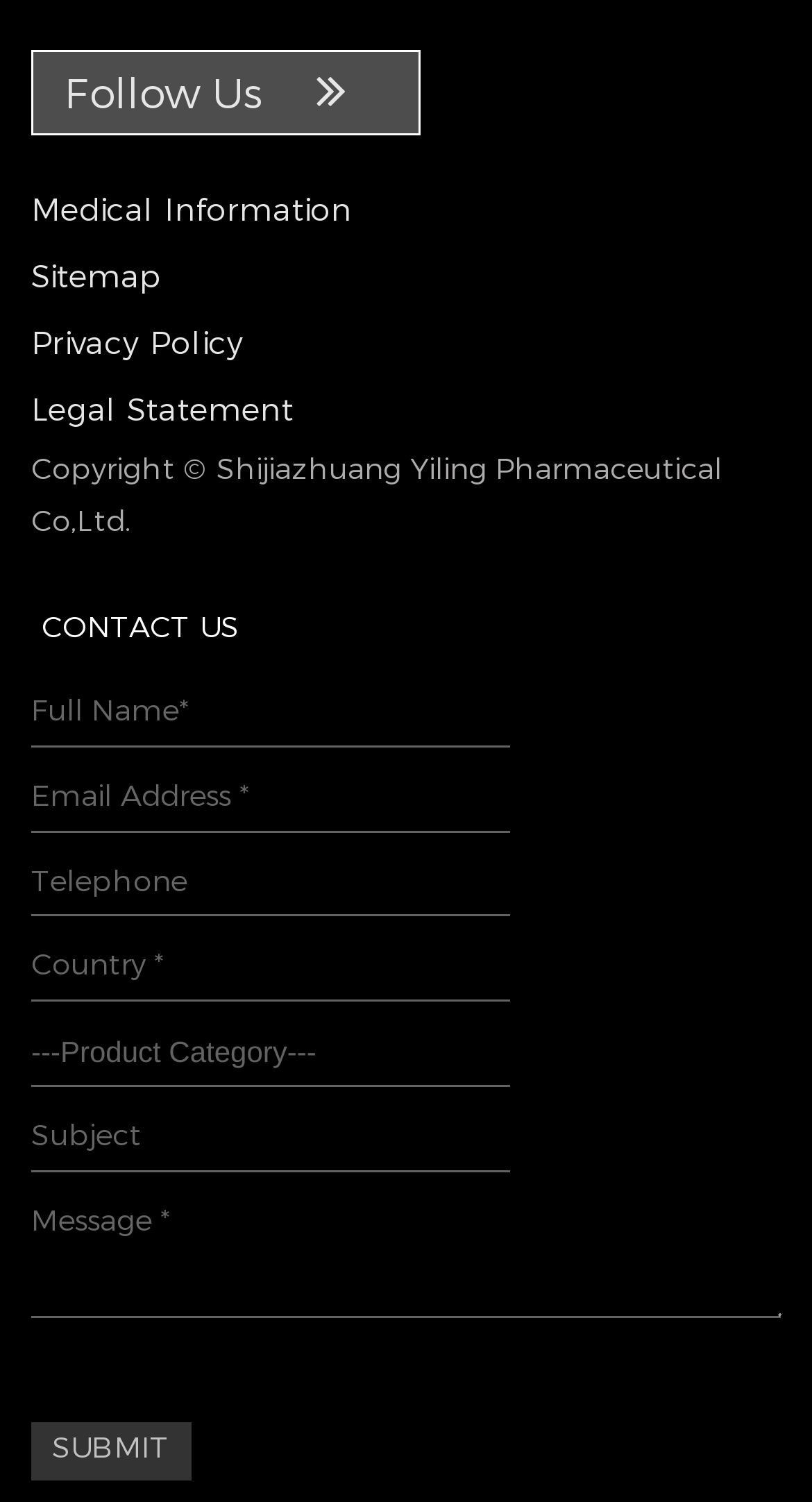What is the purpose of the form on this webpage?
Using the image, respond with a single word or phrase.

Contact Us